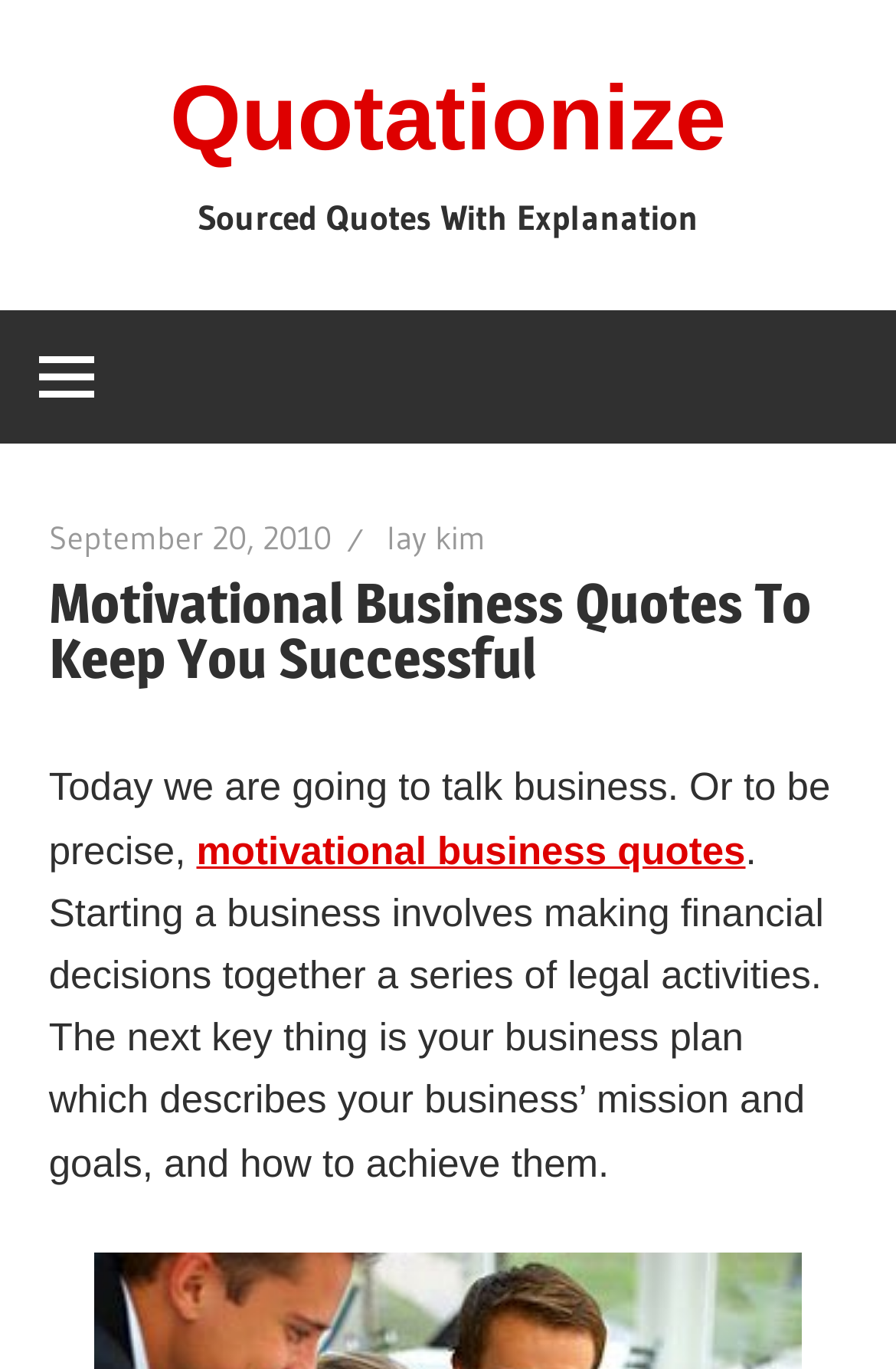What is the topic of discussion in the article?
Answer the question with as much detail as possible.

The article starts with the sentence 'Today we are going to talk business.' and then goes on to discuss the importance of a business plan, which suggests that the topic of discussion is business.